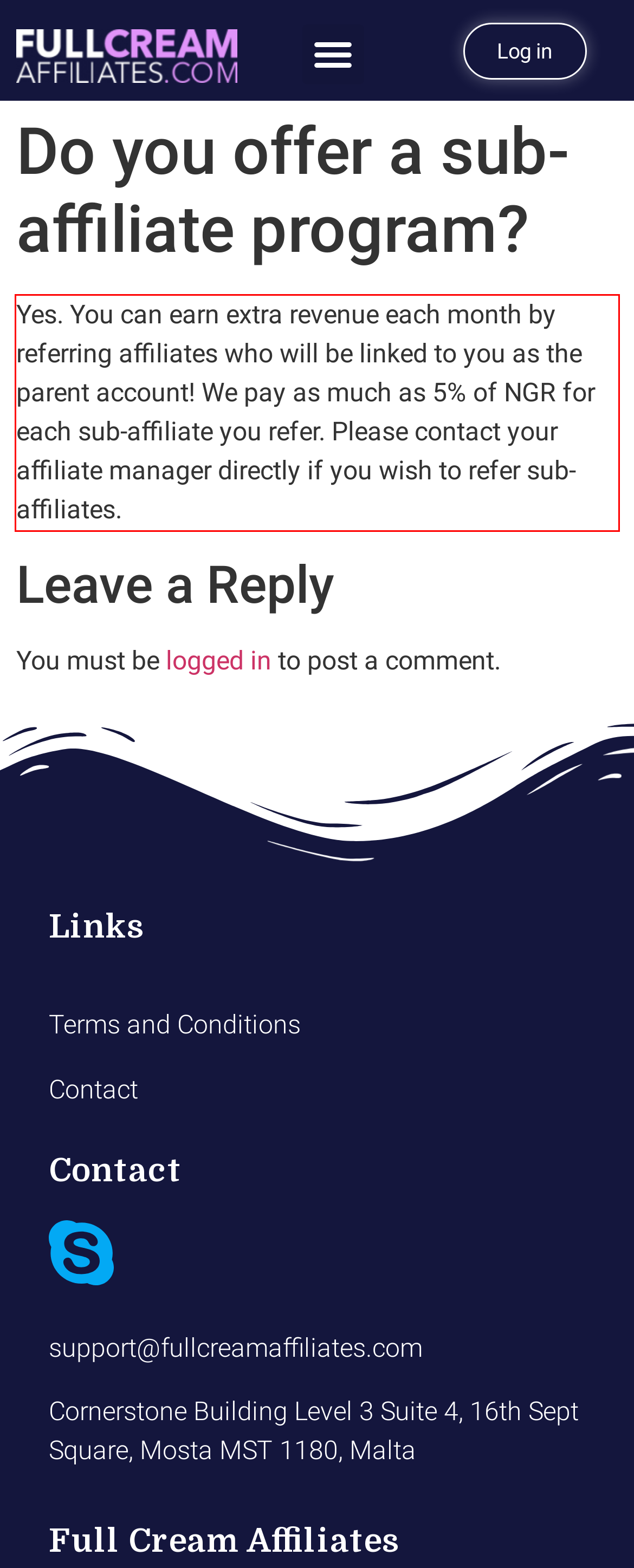You are provided with a screenshot of a webpage containing a red bounding box. Please extract the text enclosed by this red bounding box.

Yes. You can earn extra revenue each month by referring affiliates who will be linked to you as the parent account! We pay as much as 5% of NGR for each sub-affiliate you refer. Please contact your affiliate manager directly if you wish to refer sub-affiliates.